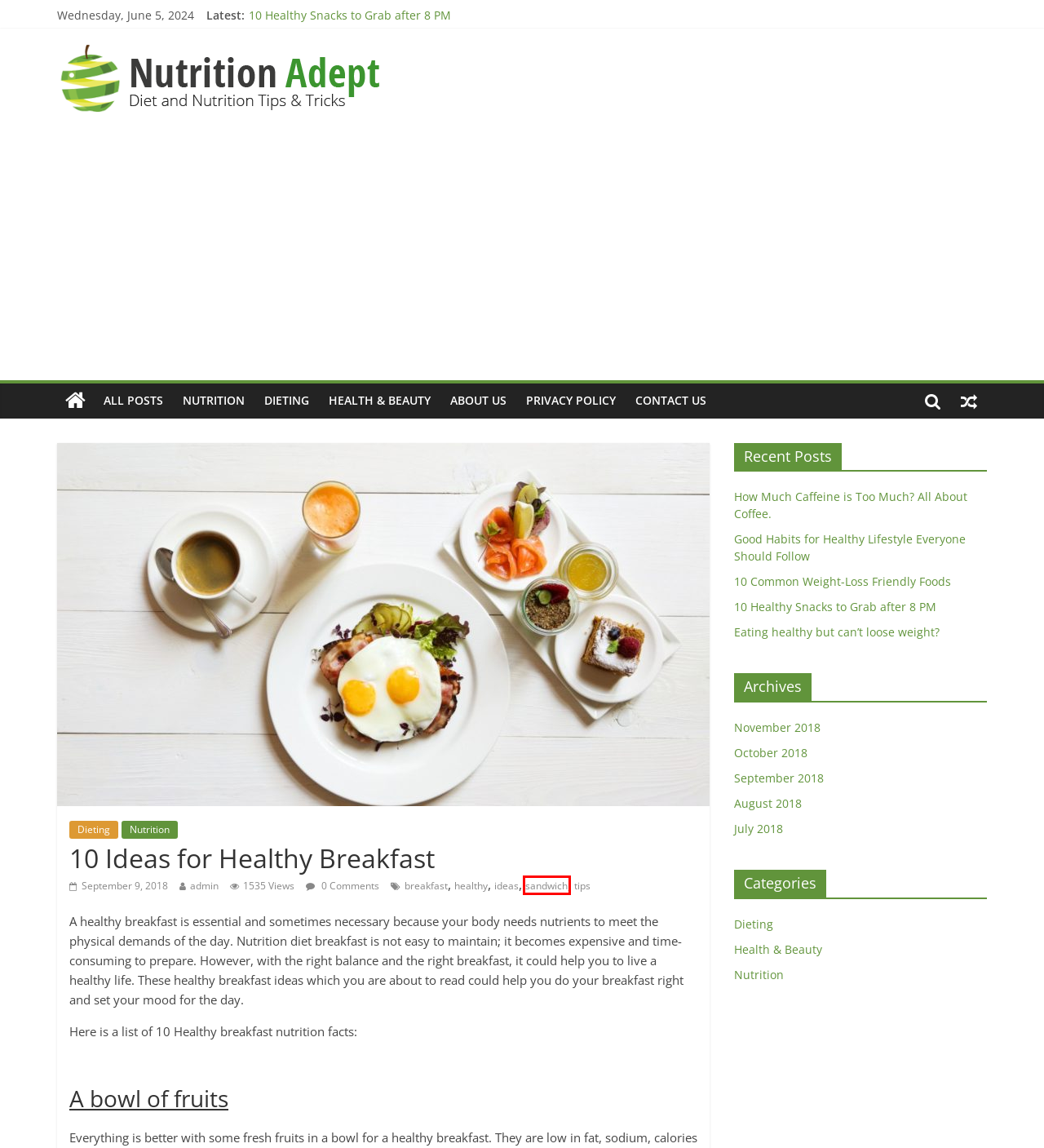You are looking at a webpage screenshot with a red bounding box around an element. Pick the description that best matches the new webpage after interacting with the element in the red bounding box. The possible descriptions are:
A. 10 Healthy Snacks to Grab after 8 PM - Nutrition Adept
B. Good Habits for Healthy Lifestyle Everyone Should Follow - Nutrition Adept
C. How Much Caffeine is Too Much? All About Coffee. - Nutrition Adept
D. sandwich - Nutrition Adept
E. Nutrition Adept - Diet and Nutrition Tips & Tricks
F. 10 Common Weight-Loss Friendly Foods - Nutrition Adept
G. Nutrition - Nutrition Adept
H. Eating healthy but can't loose weight? - Nutrition Adept

D